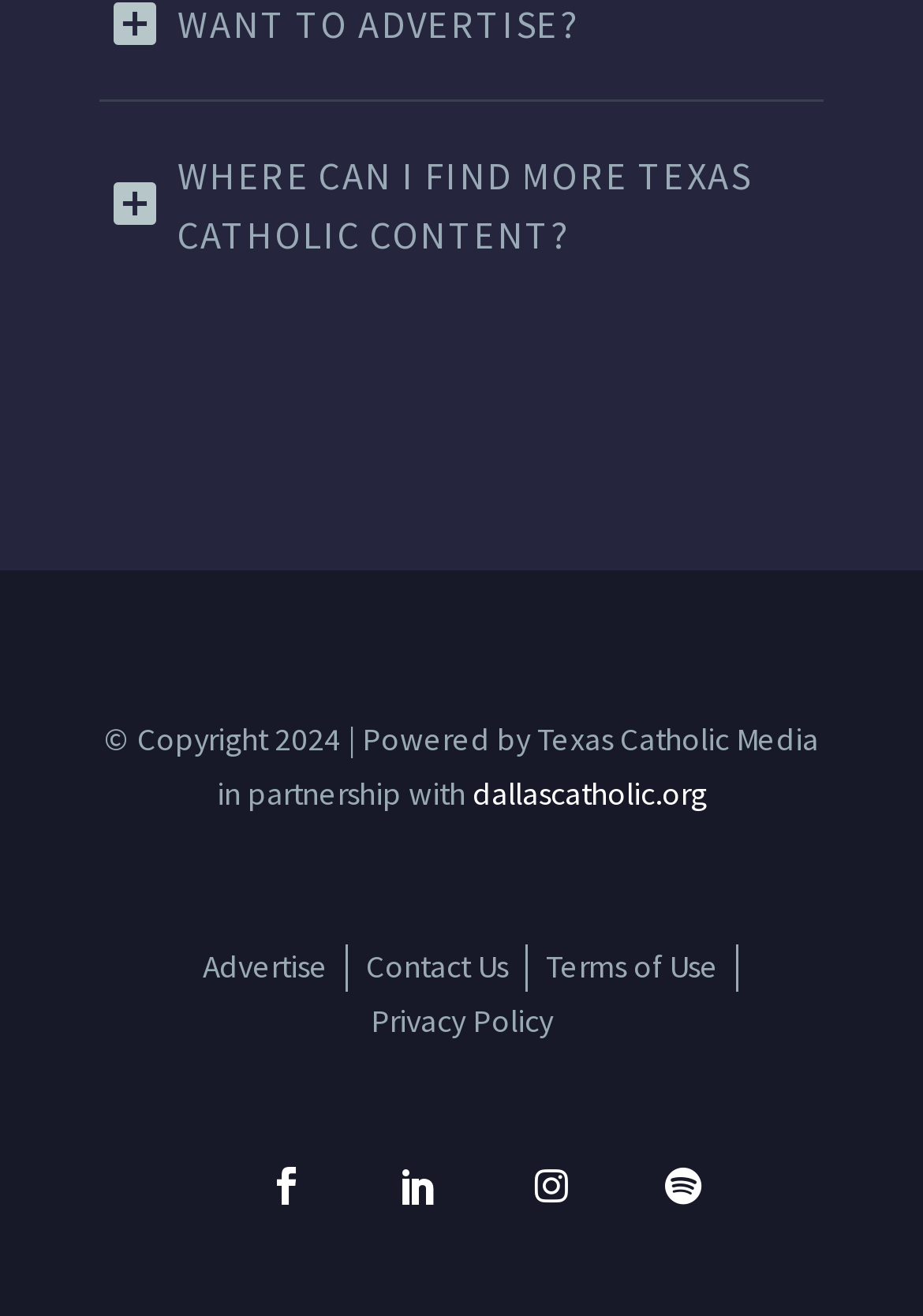Identify the bounding box coordinates for the element that needs to be clicked to fulfill this instruction: "Open Instagram". Provide the coordinates in the format of four float numbers between 0 and 1: [left, top, right, bottom].

[0.577, 0.887, 0.618, 0.916]